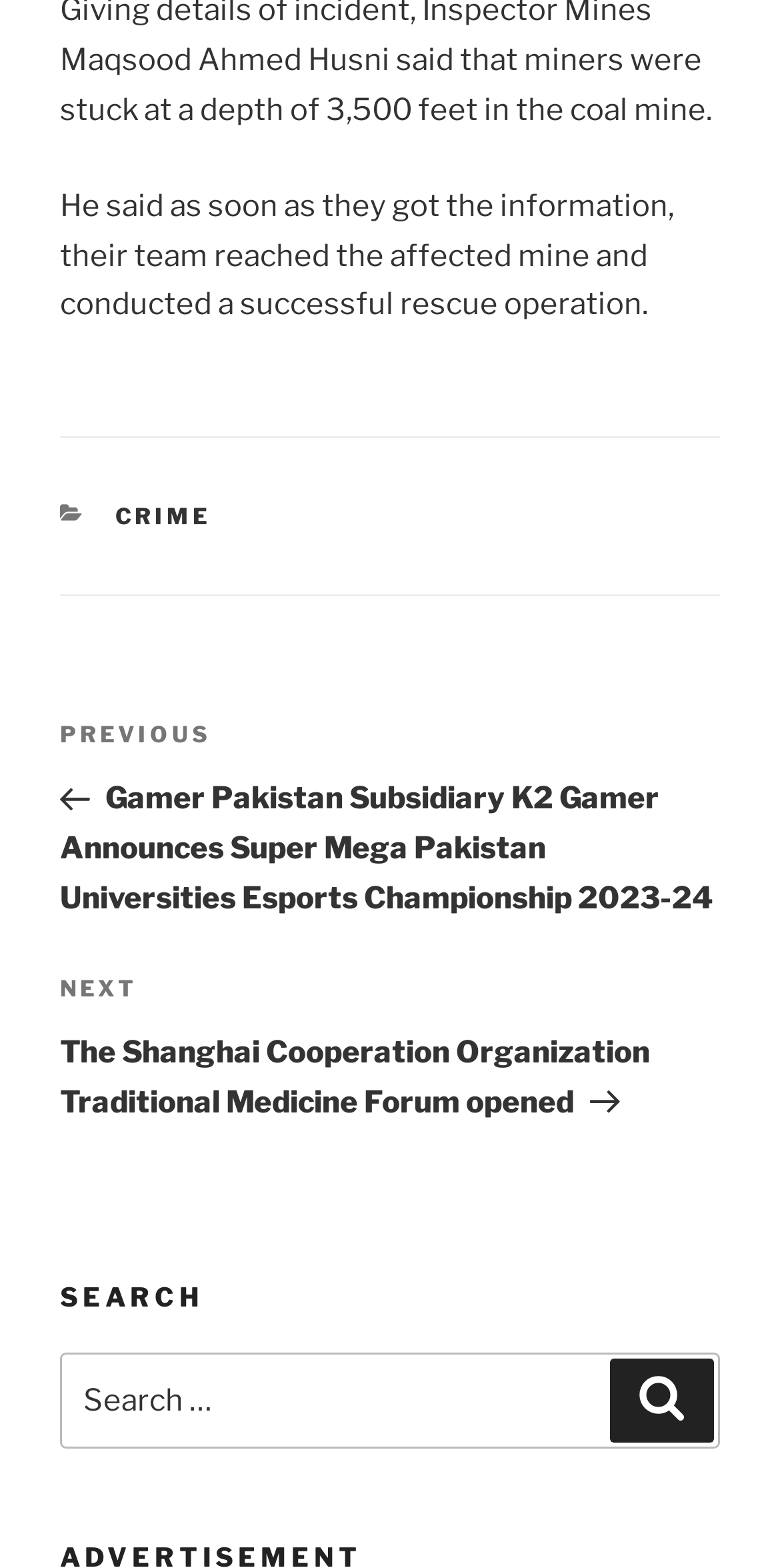Answer in one word or a short phrase: 
What is the text of the first sentence of the post?

He said as soon as they got the information, their team reached the affected mine and conducted a successful rescue operation.